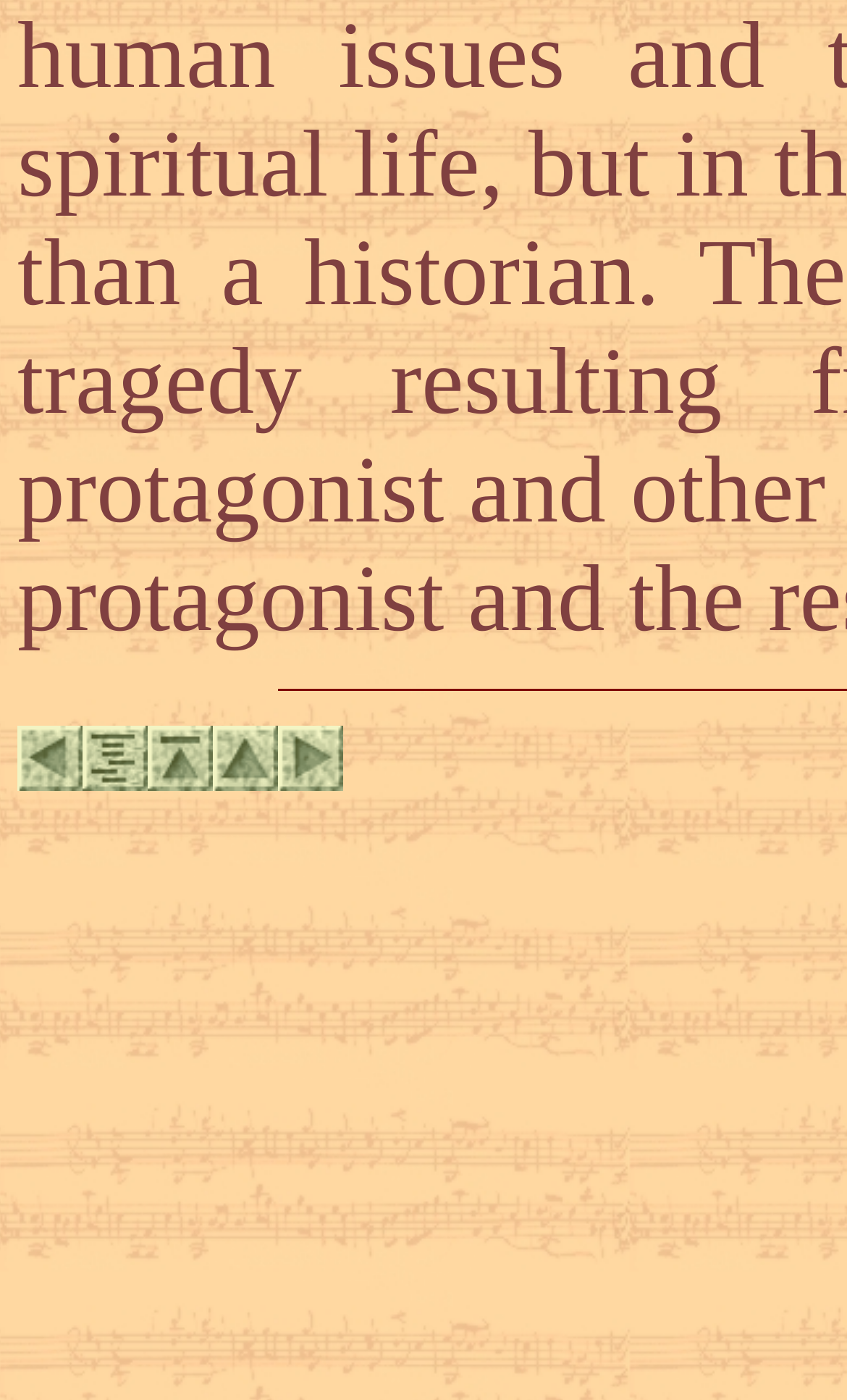Please specify the bounding box coordinates in the format (top-left x, top-left y, bottom-right x, bottom-right y), with all values as floating point numbers between 0 and 1. Identify the bounding box of the UI element described by: alt="continue"

[0.328, 0.545, 0.405, 0.572]